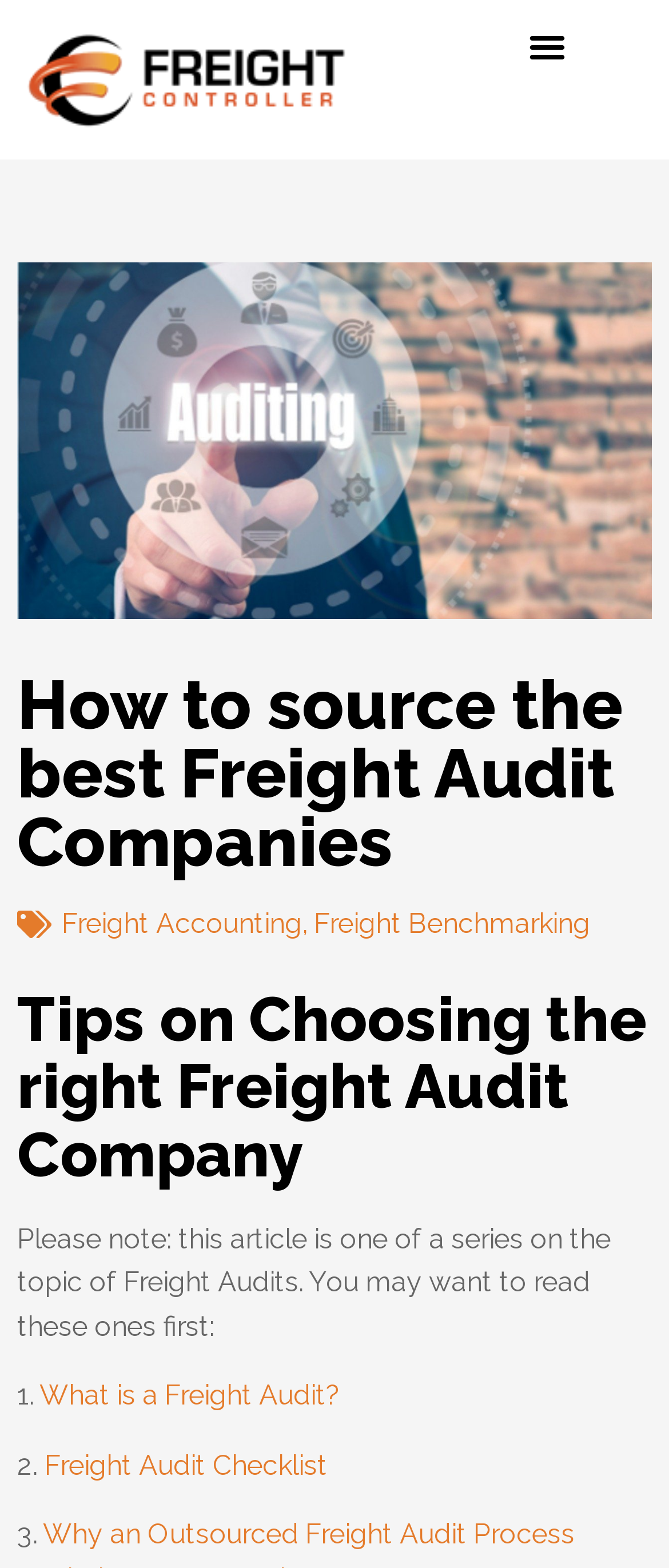Provide a one-word or brief phrase answer to the question:
How many tips are there for choosing a freight audit company?

Not specified